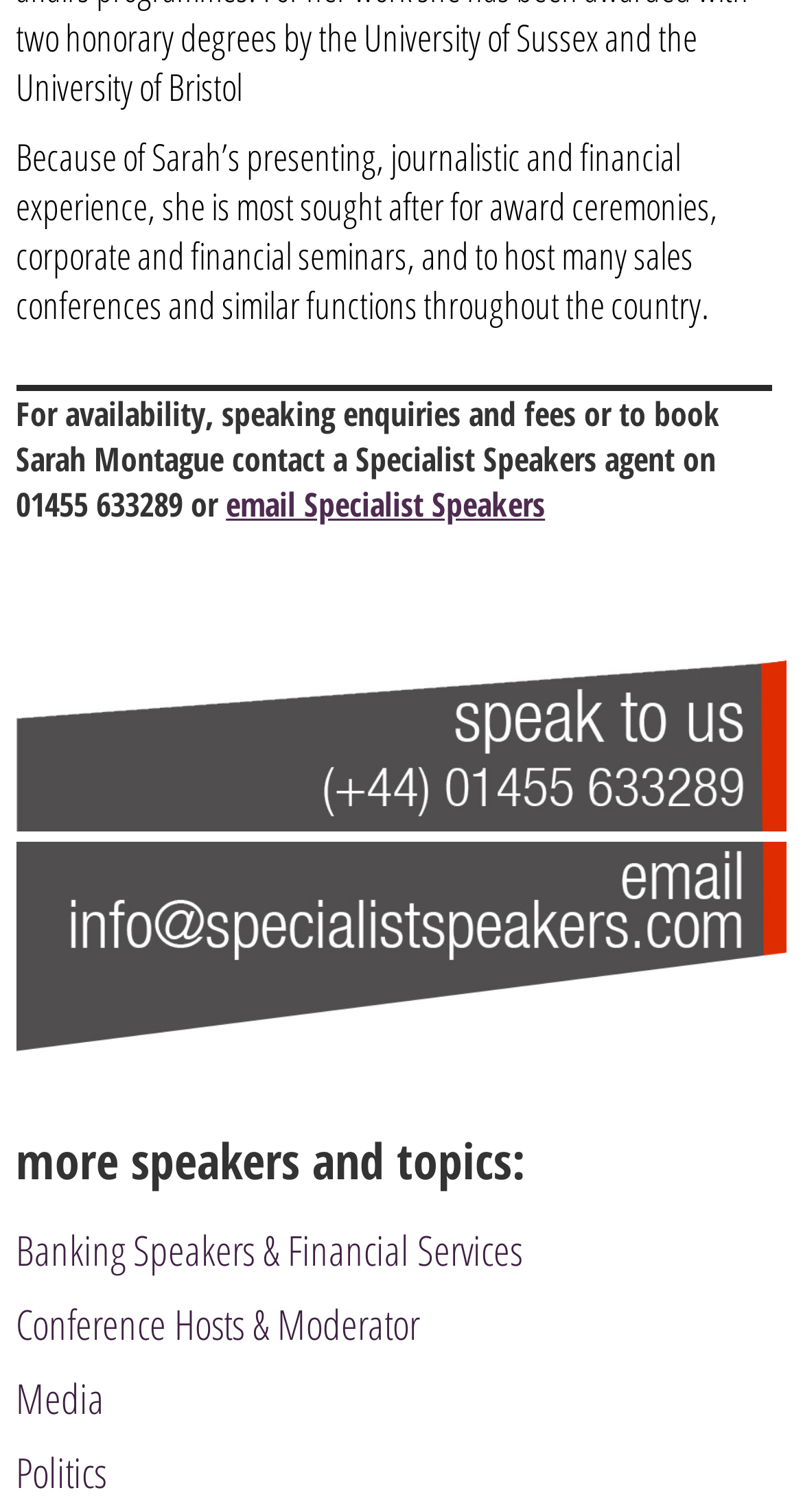What is the relationship between Sarah Montague and Specialist Speakers?
Please utilize the information in the image to give a detailed response to the question.

The text 'contact a Specialist Speakers agent on 01455 633289 or email Specialist Speakers' suggests that Specialist Speakers acts as an agent for Sarah Montague.